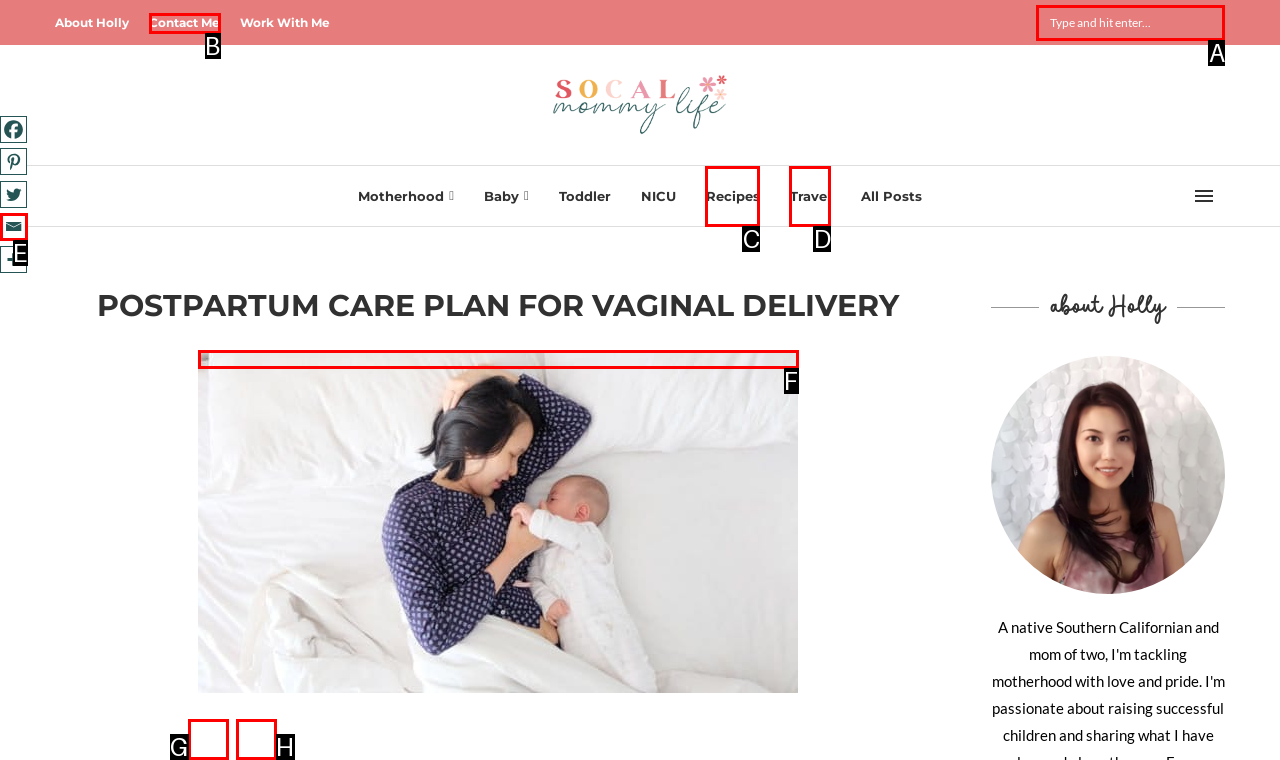Select the correct HTML element to complete the following task: Search for a topic
Provide the letter of the choice directly from the given options.

A